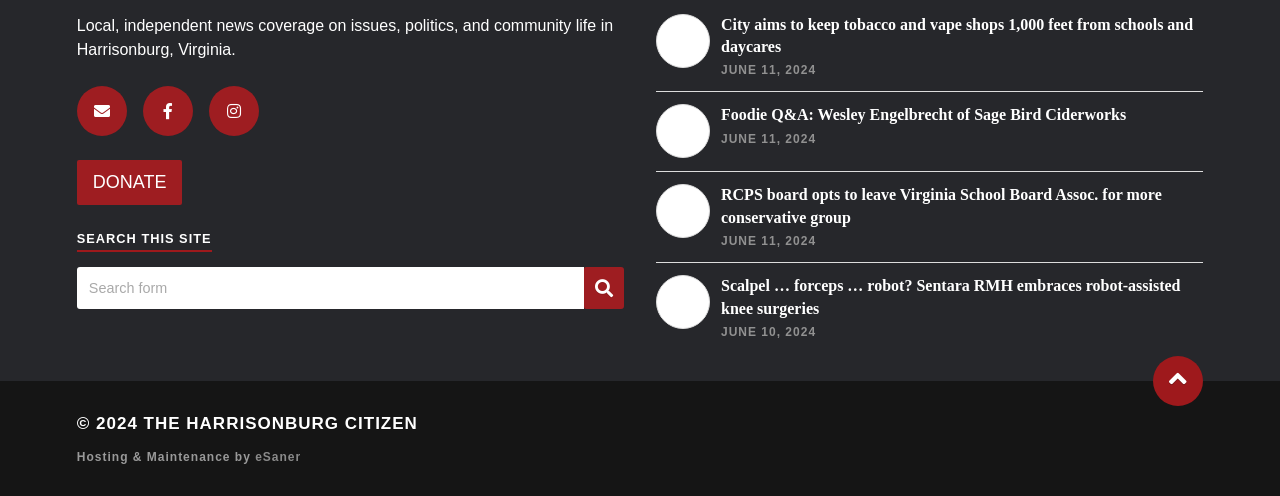Locate the bounding box coordinates of the UI element described by: "The Harrisonburg Citizen". The bounding box coordinates should consist of four float numbers between 0 and 1, i.e., [left, top, right, bottom].

[0.112, 0.835, 0.326, 0.873]